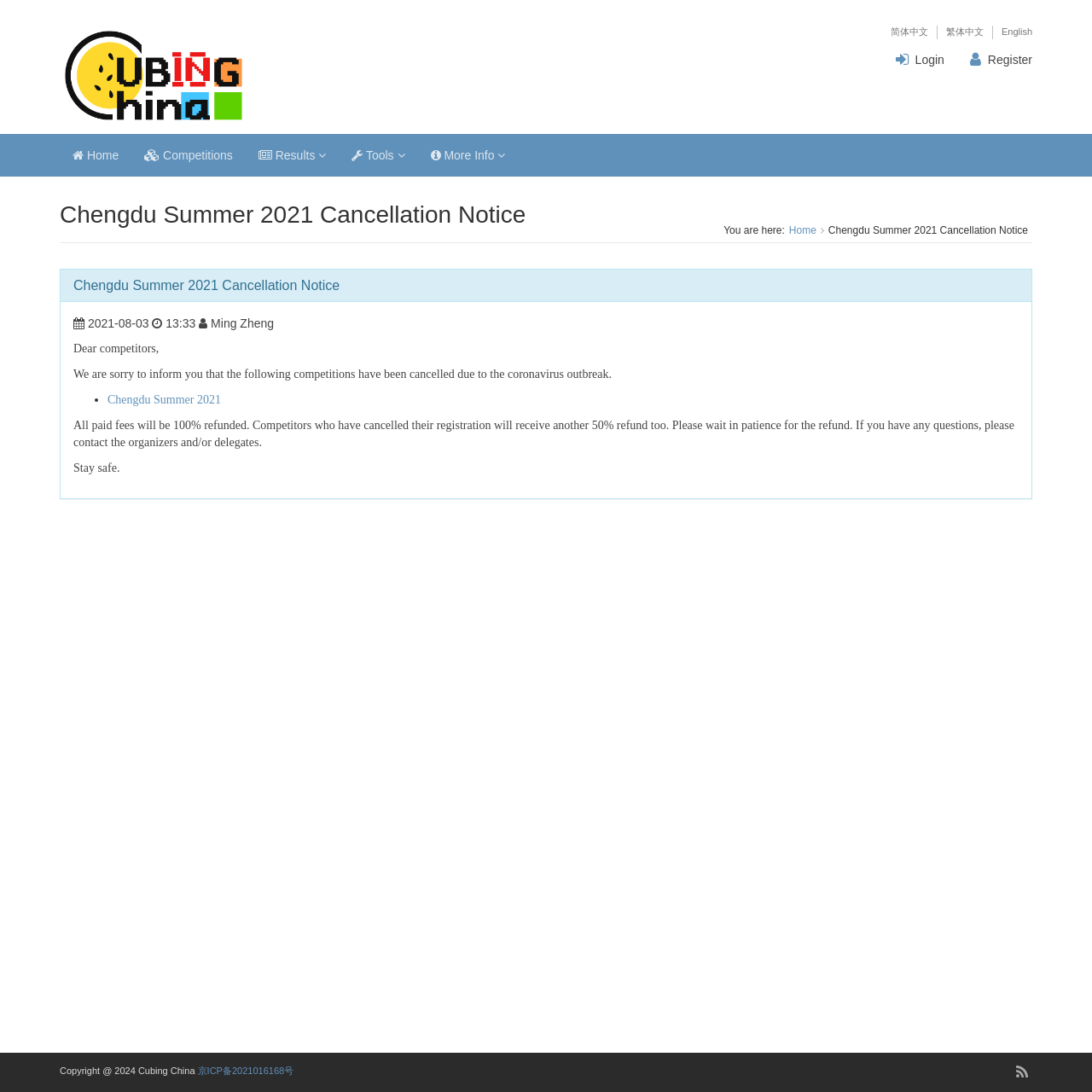Identify the bounding box for the UI element that is described as follows: "Chengdu Summer 2021 Cancellation Notice".

[0.067, 0.254, 0.311, 0.268]